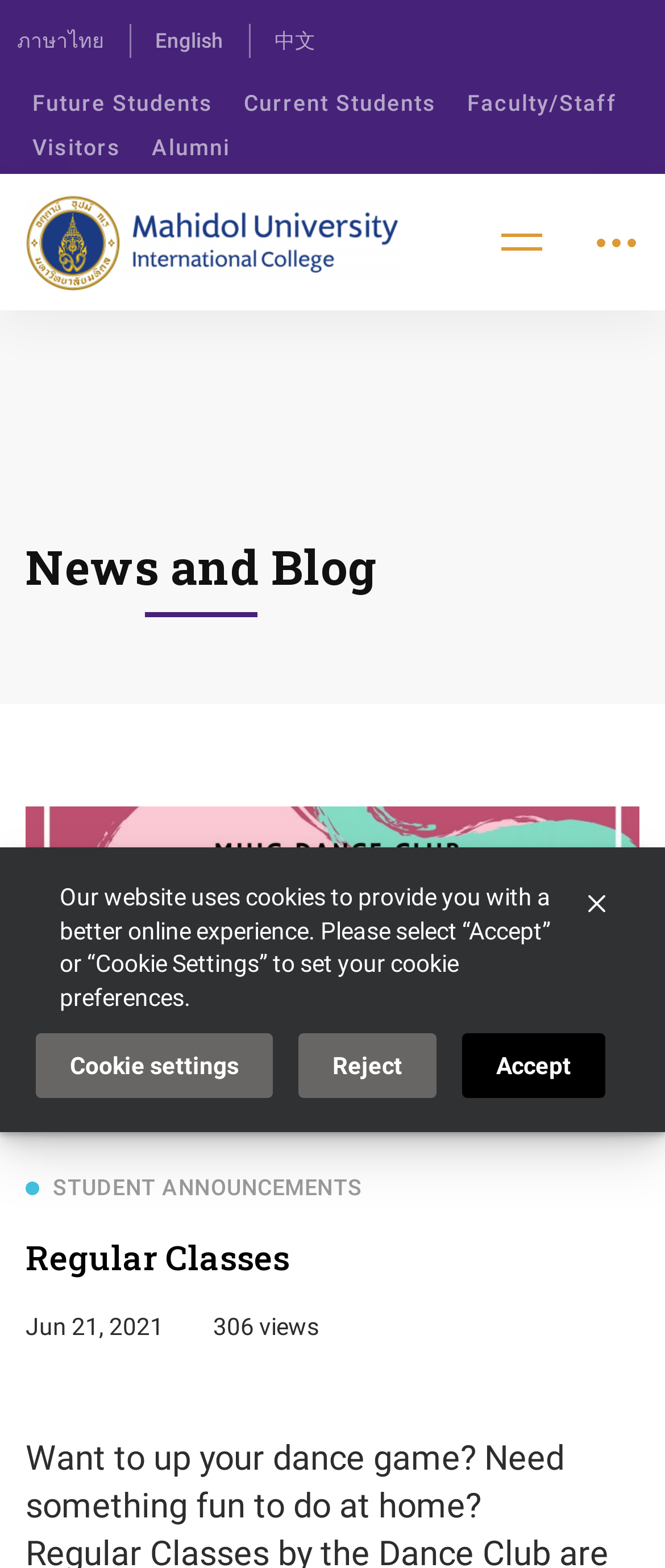How many views does the 'Regular Classes' post have?
From the image, respond using a single word or phrase.

306 views